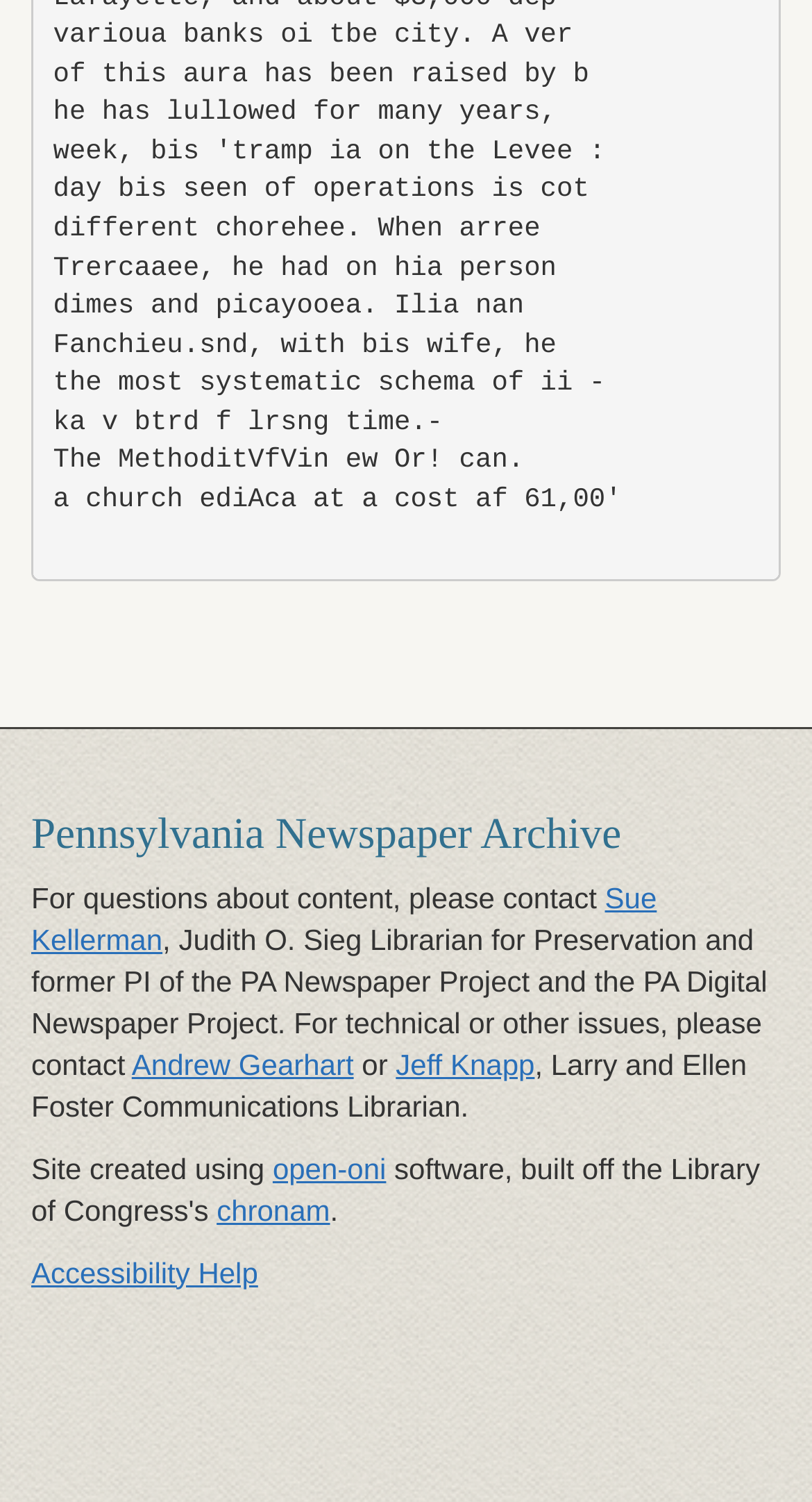What is the name of the related project?
Examine the image and provide an in-depth answer to the question.

I found the answer by looking at the link that says 'chronam'.